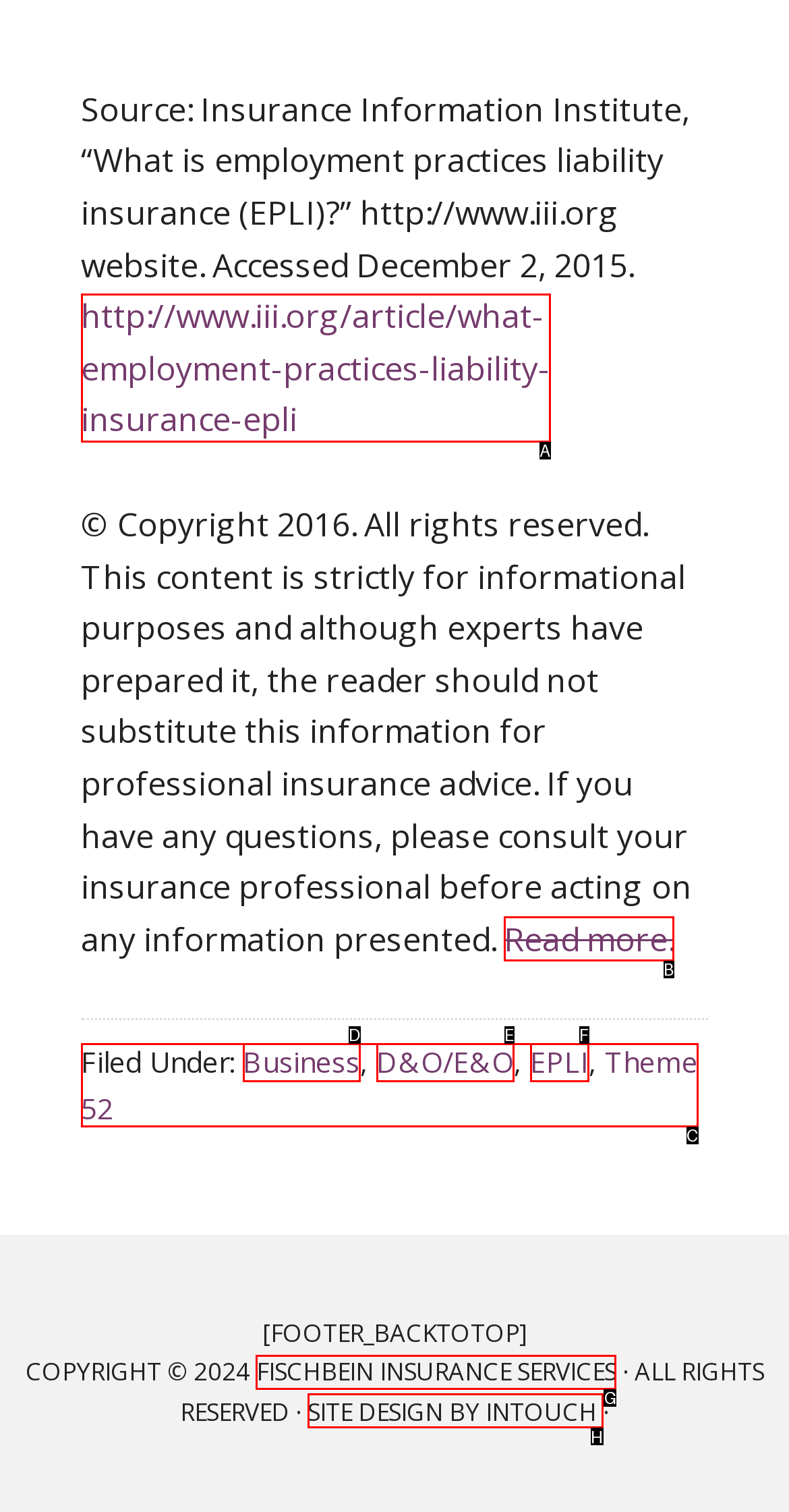Select the HTML element that best fits the description: parent_node: All Naxos reviews
Respond with the letter of the correct option from the choices given.

None